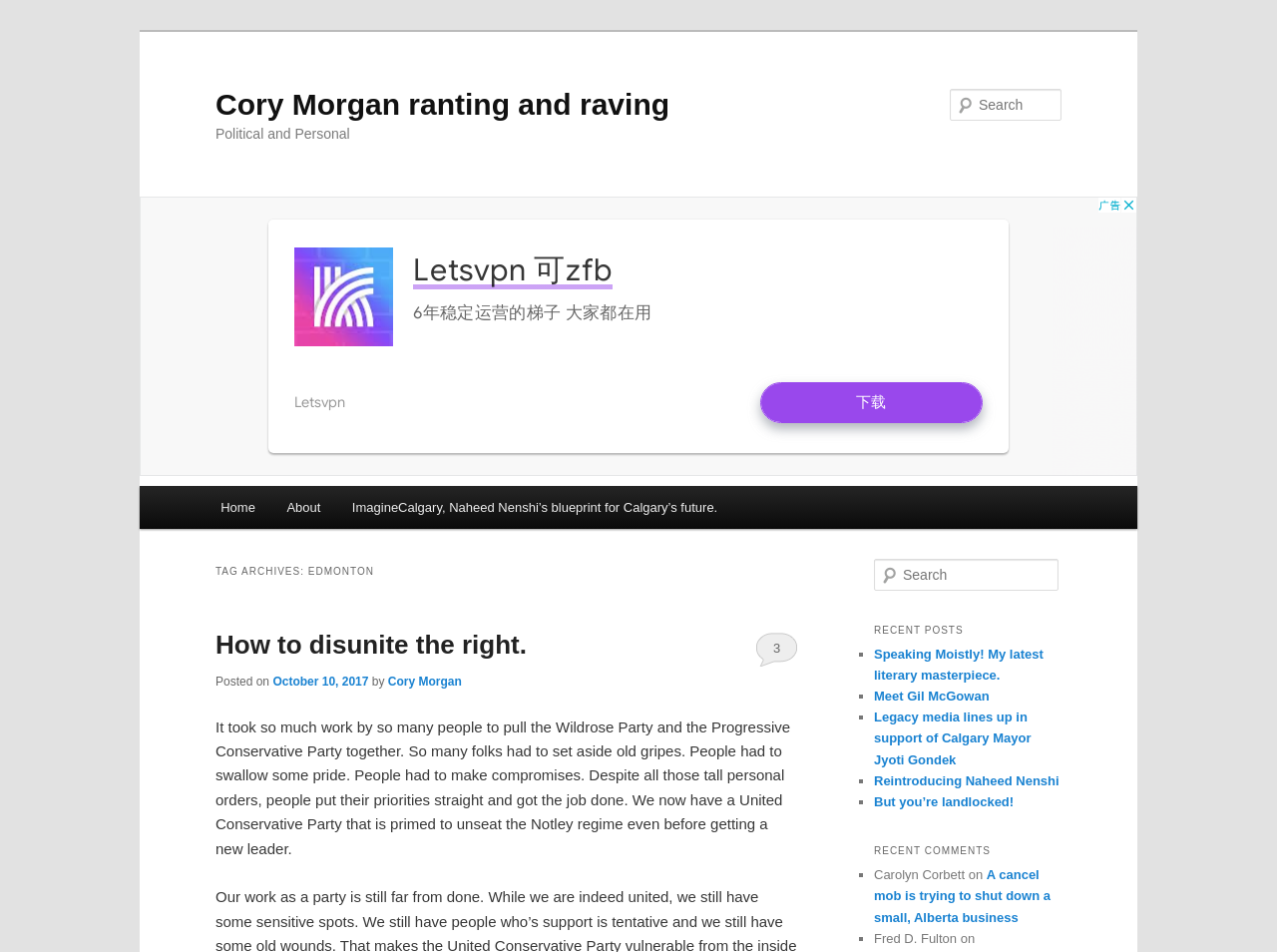Please identify the coordinates of the bounding box for the clickable region that will accomplish this instruction: "Check recent comments".

[0.684, 0.881, 0.831, 0.908]